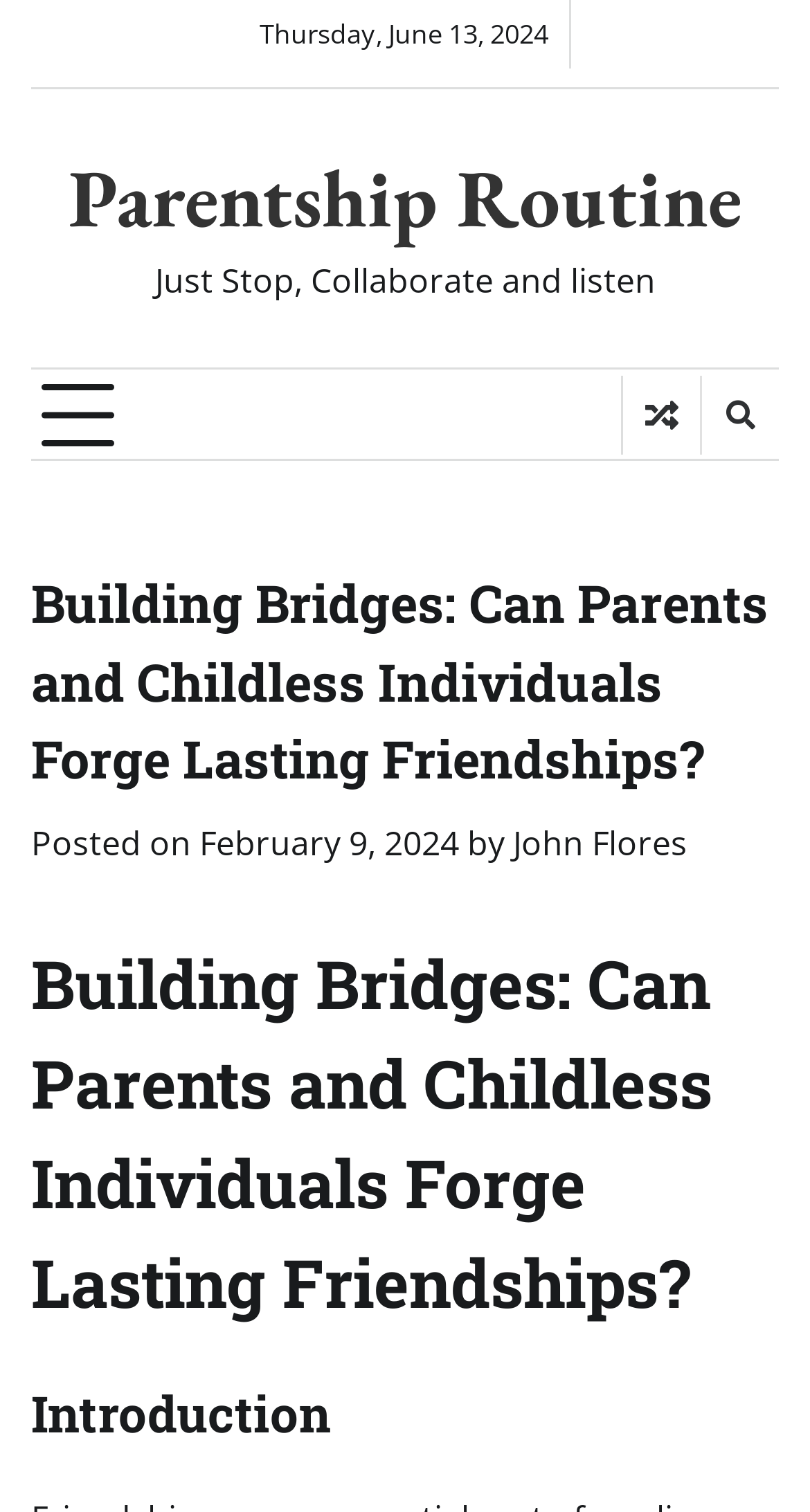How many headings are there in the article?
Based on the screenshot, provide your answer in one word or phrase.

3